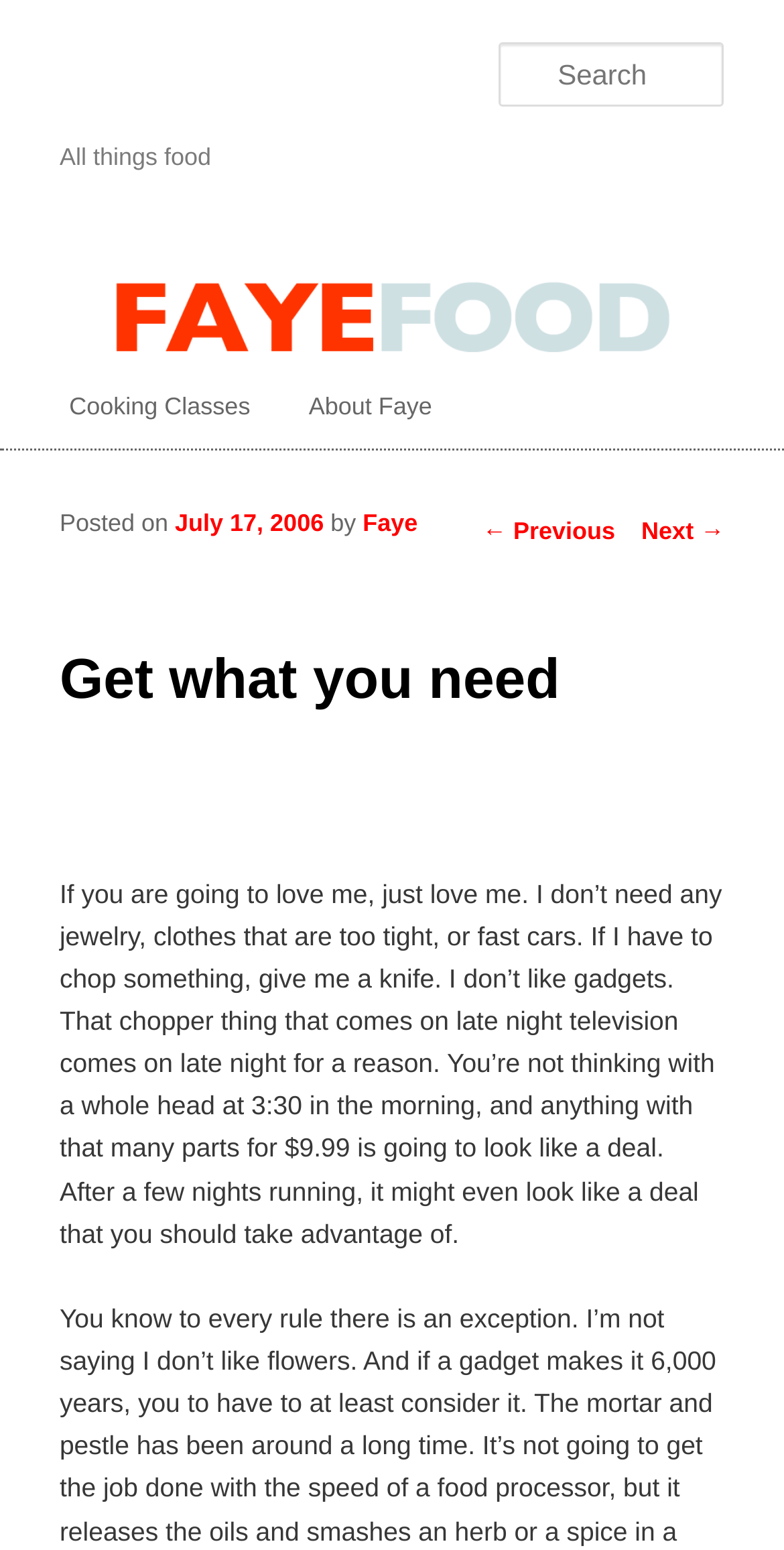Pinpoint the bounding box coordinates of the element you need to click to execute the following instruction: "Read the previous post". The bounding box should be represented by four float numbers between 0 and 1, in the format [left, top, right, bottom].

[0.615, 0.334, 0.785, 0.352]